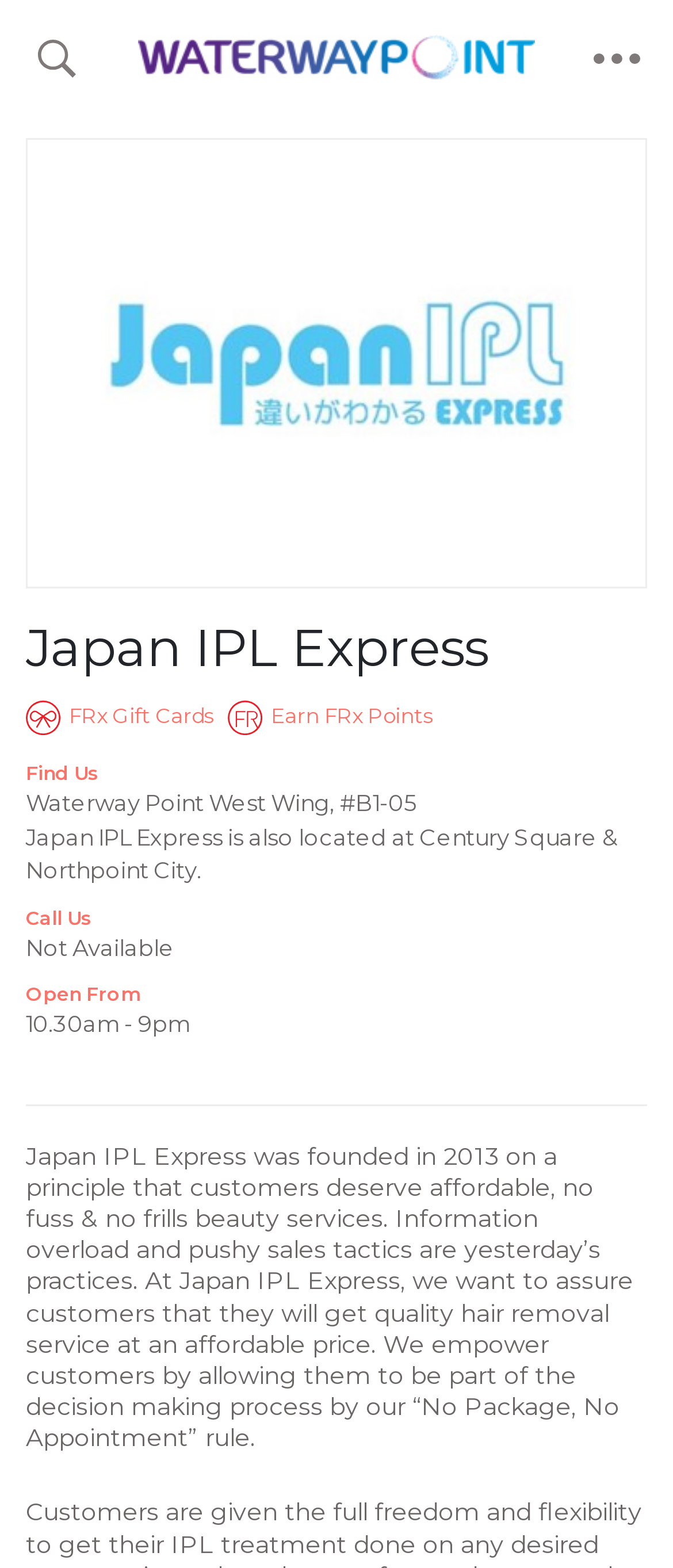Describe all the significant parts and information present on the webpage.

The webpage is about Japan IPL Express, a beauty service store located at Waterway Point West Wing, #B1-05. At the top left, there is a link, and next to it, a logo of Waterway Point is displayed. On the top right, another link is present. Below the top section, a large image of Japan IPL Express takes up most of the width.

Under the image, there are several sections of text. On the left, there are three lines of text: "FRx Gift Cards", "Earn FRx Points", and "Find Us". The "Find Us" section provides the store's location. To the right of "Find Us", there is a longer text describing the store's other locations.

Below the location information, there are several sections of text, including "Call Us", "Not Available", "Open From", and the store's operating hours. The operating hours are listed as 10:30 am to 9 pm.

At the bottom of the page, there is a lengthy paragraph describing Japan IPL Express's philosophy and services. The text explains that the store was founded in 2013 and focuses on providing affordable, no-frills beauty services, empowering customers to make their own decisions without pushy sales tactics.